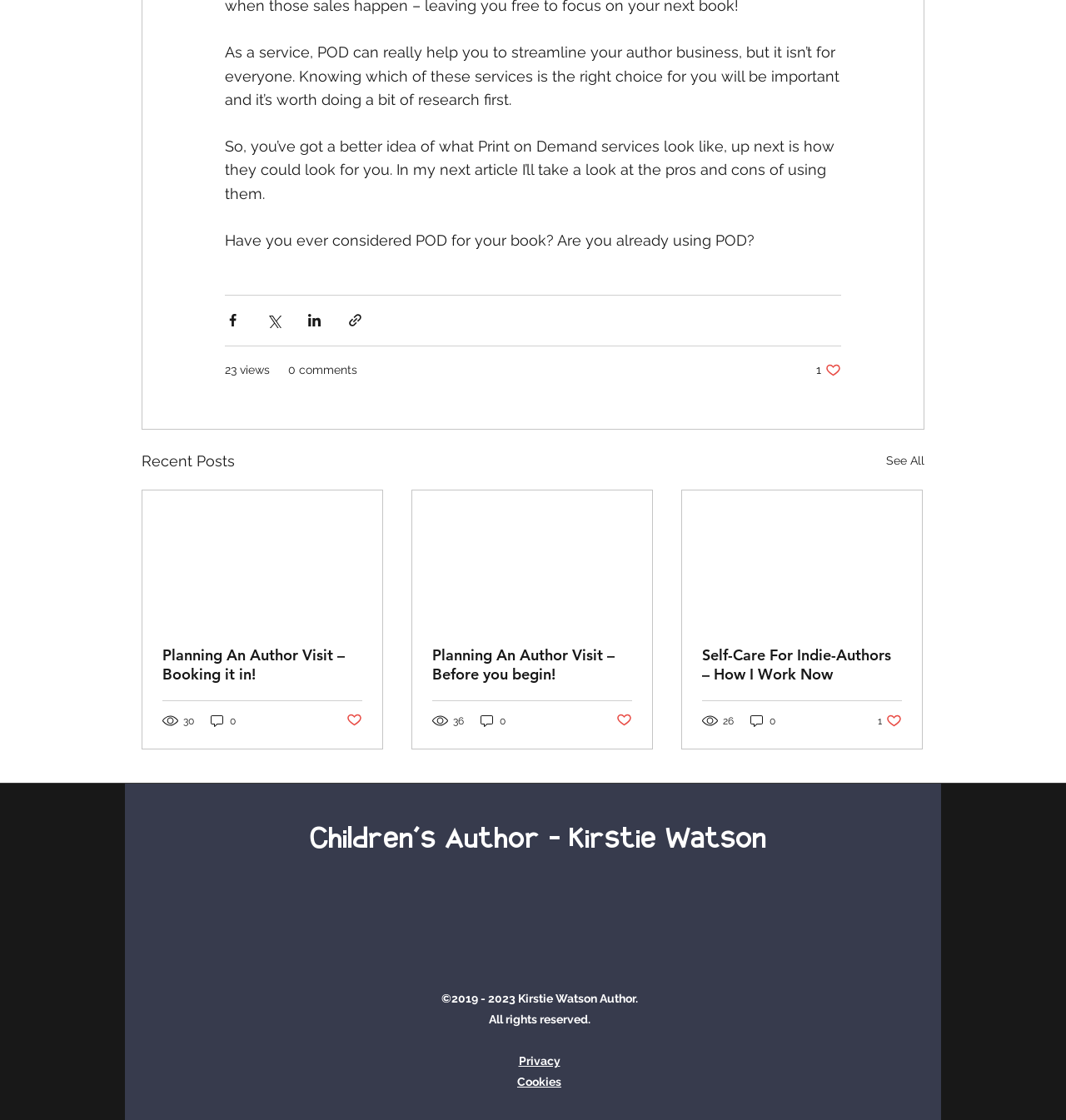Pinpoint the bounding box coordinates of the element you need to click to execute the following instruction: "Read the recent post 'Planning An Author Visit – Booking it in!'". The bounding box should be represented by four float numbers between 0 and 1, in the format [left, top, right, bottom].

[0.152, 0.576, 0.34, 0.61]